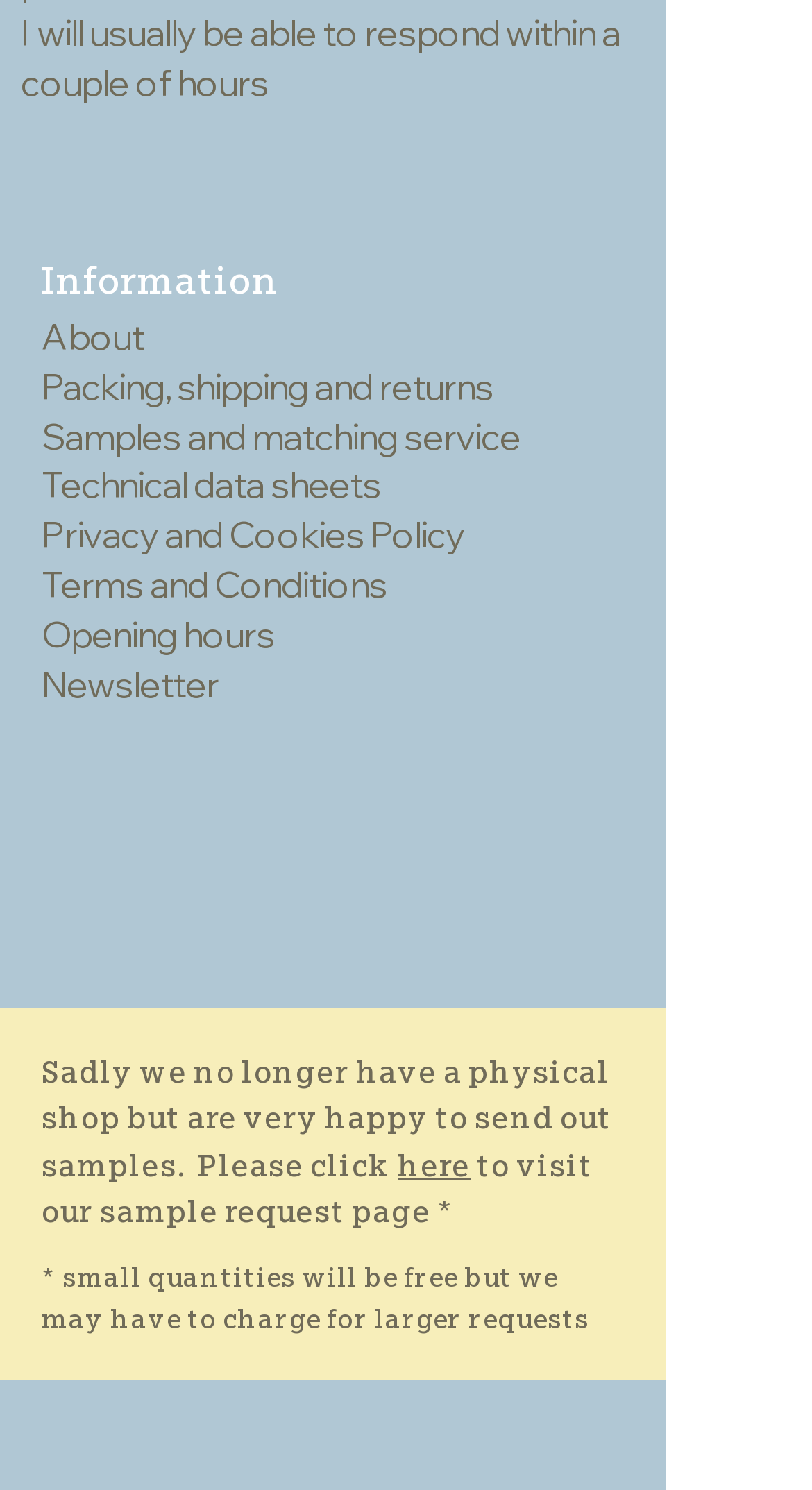Please examine the image and answer the question with a detailed explanation:
What is the purpose of the sample request page?

The purpose of the sample request page can be inferred from the heading that states 'Sadly we no longer have a physical shop but are very happy to send out samples. Please click here to visit our sample request page'.